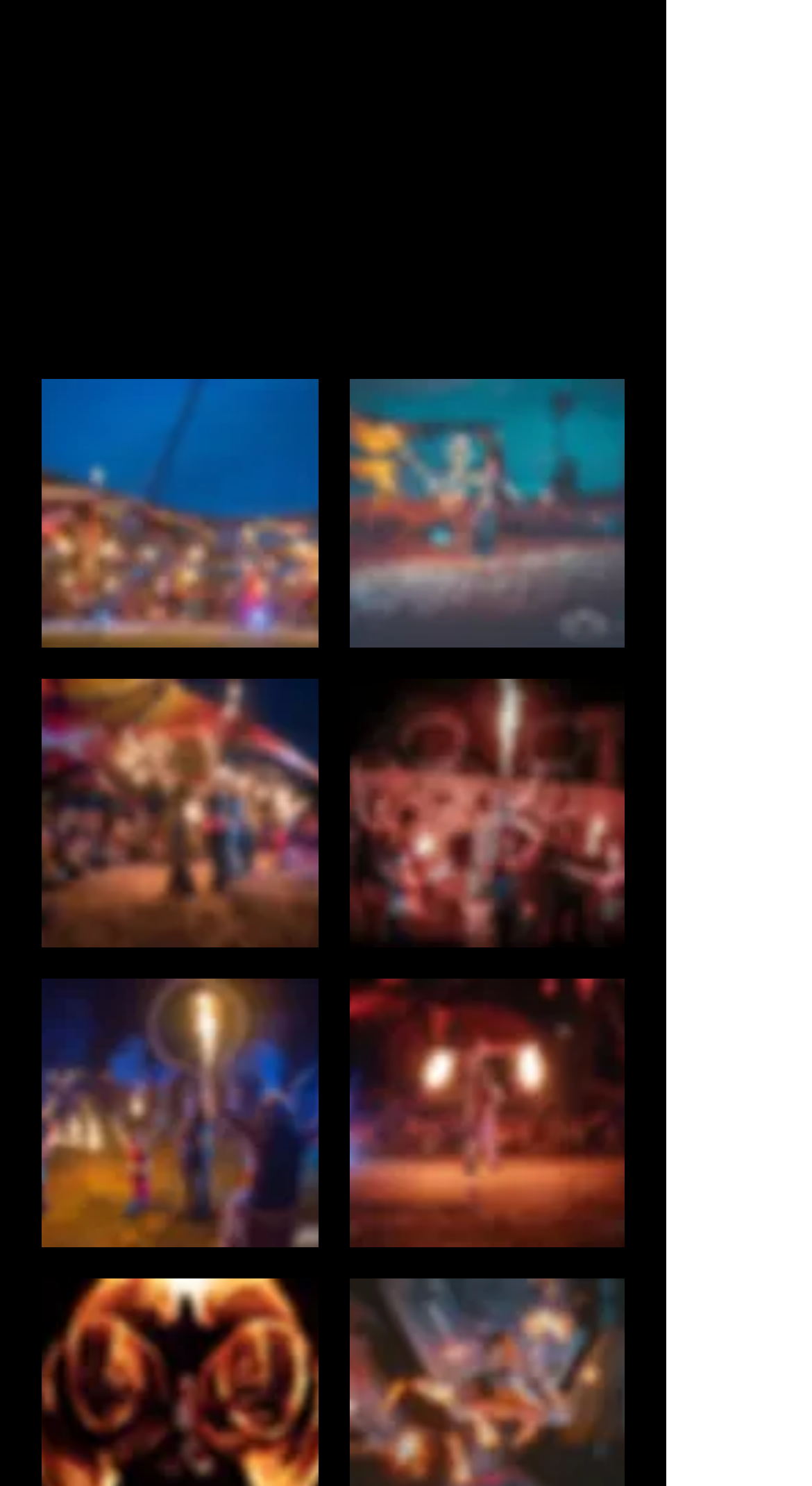Please answer the following question using a single word or phrase: 
How many buttons are on the webpage?

5